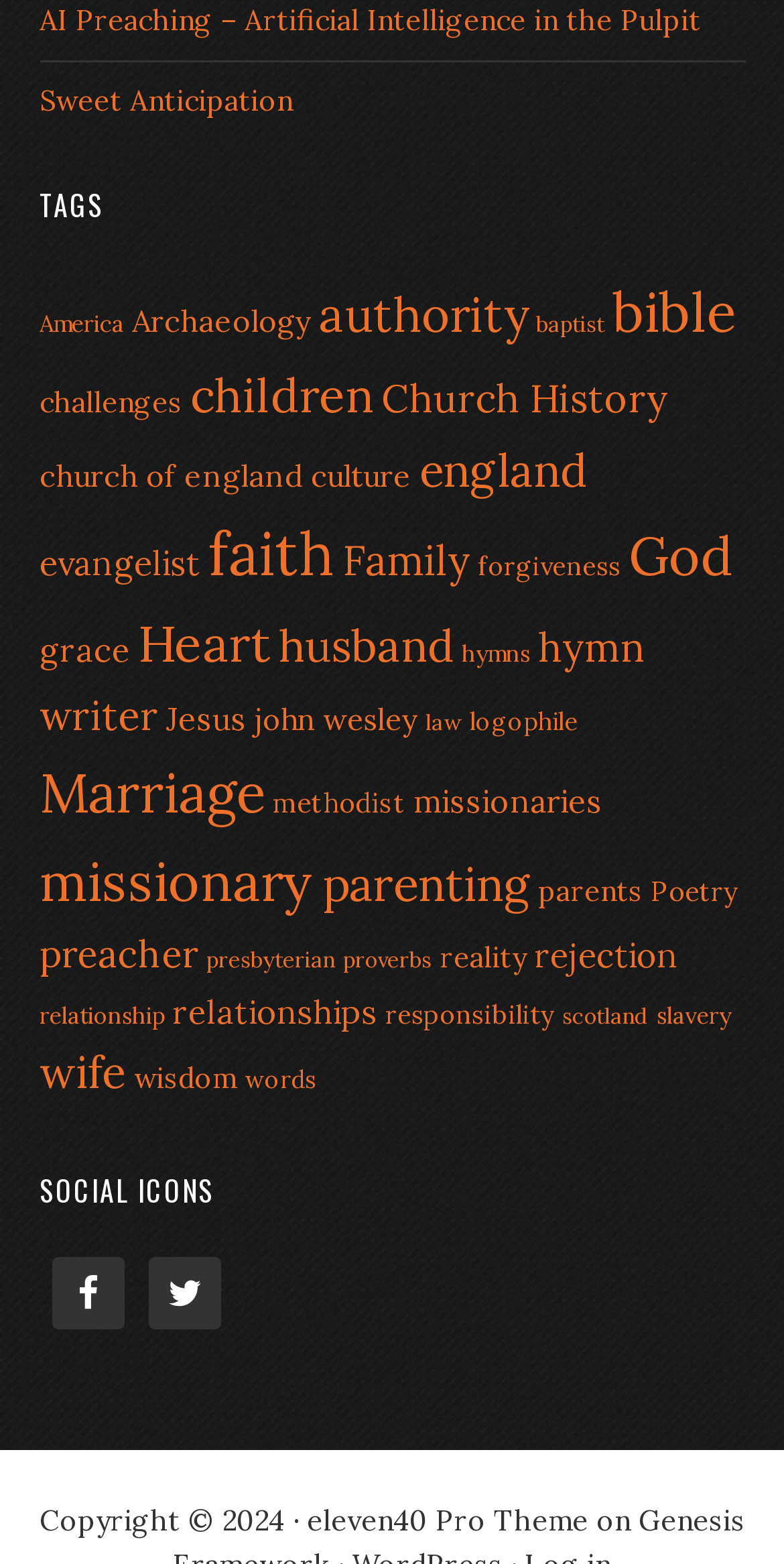Please identify the bounding box coordinates of the element's region that should be clicked to execute the following instruction: "Check the 'Facebook' social media link". The bounding box coordinates must be four float numbers between 0 and 1, i.e., [left, top, right, bottom].

[0.065, 0.803, 0.158, 0.85]